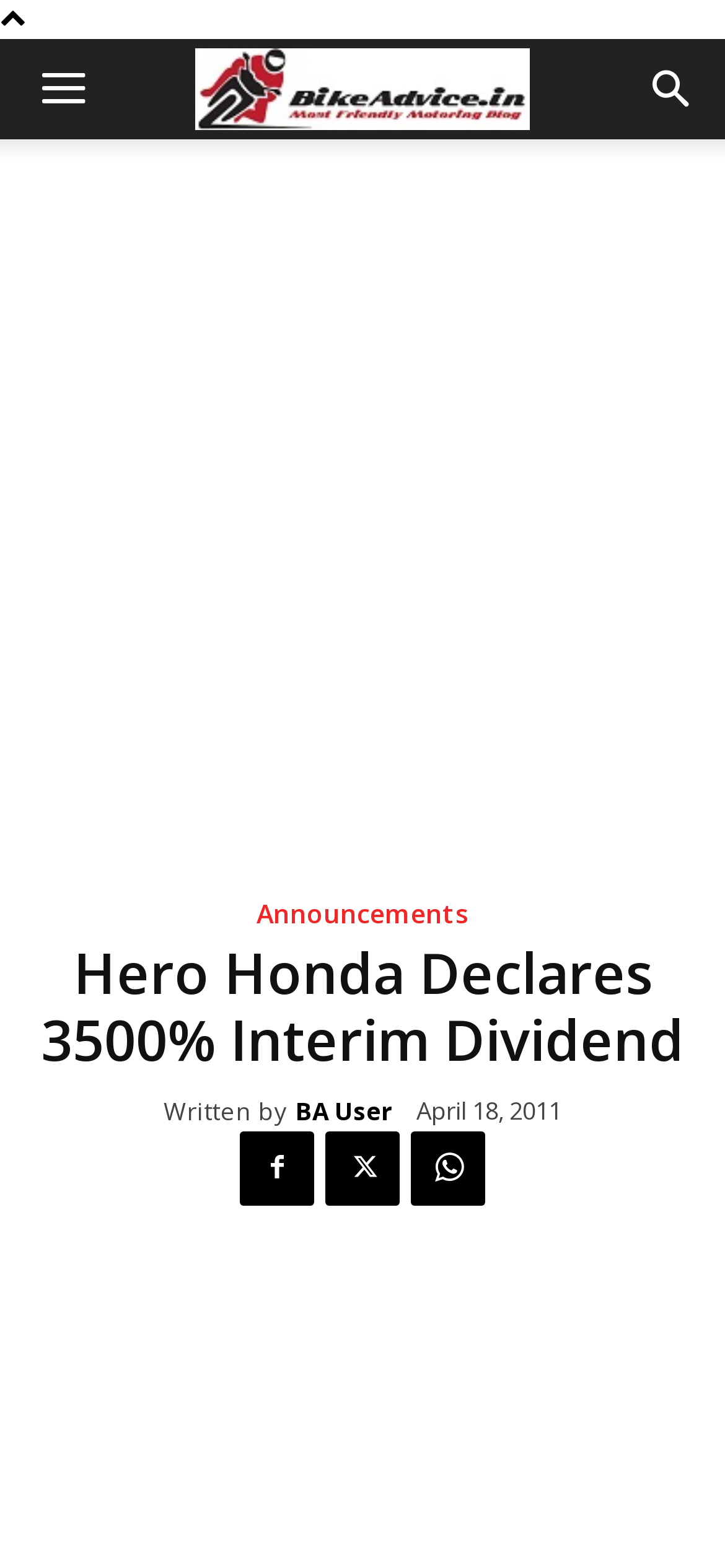When was the article published?
Examine the image closely and answer the question with as much detail as possible.

The publication date of the article can be found in the time element which contains the text 'April 18, 2011'. This element is located below the 'Written by' text element.